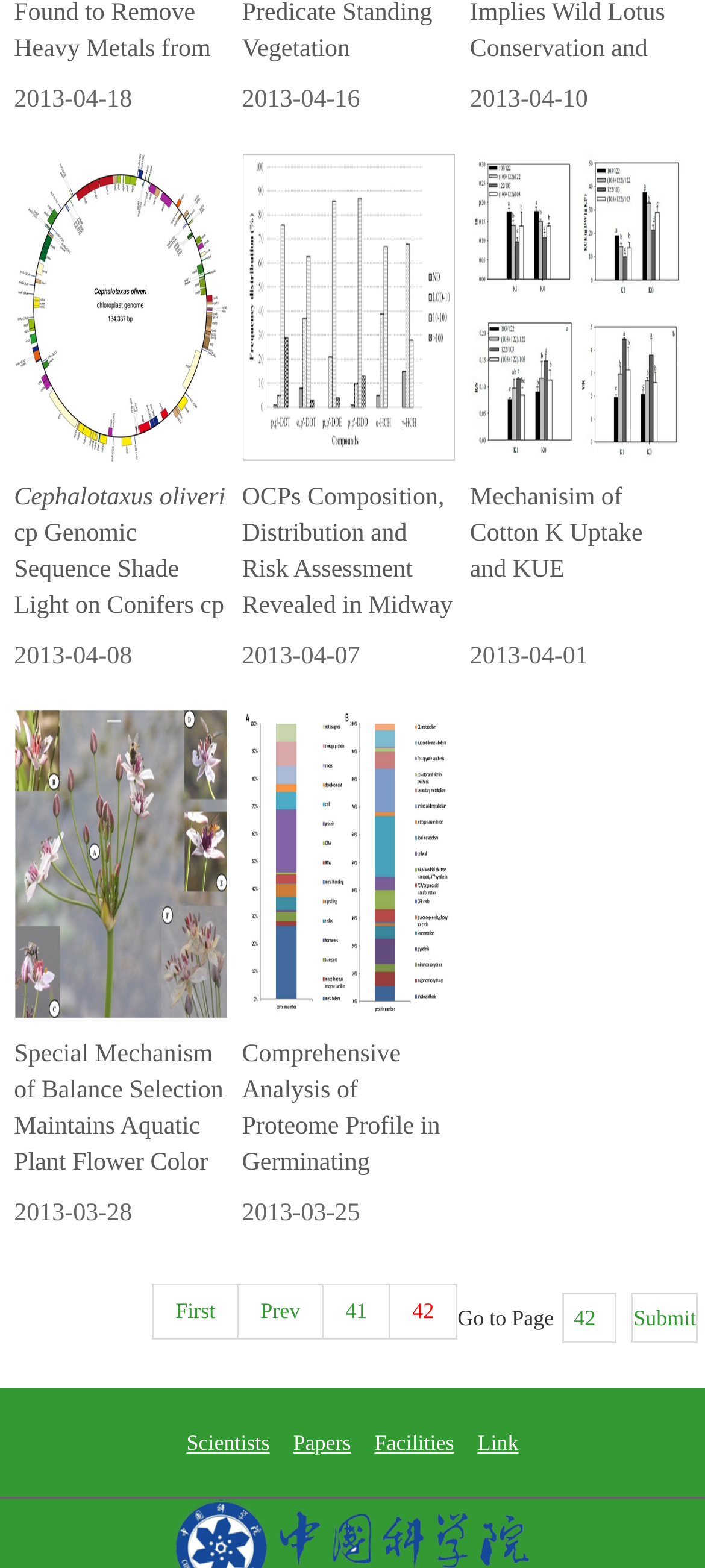Use a single word or phrase to answer the question: 
What is the format of the article titles?

Year-Month-Day